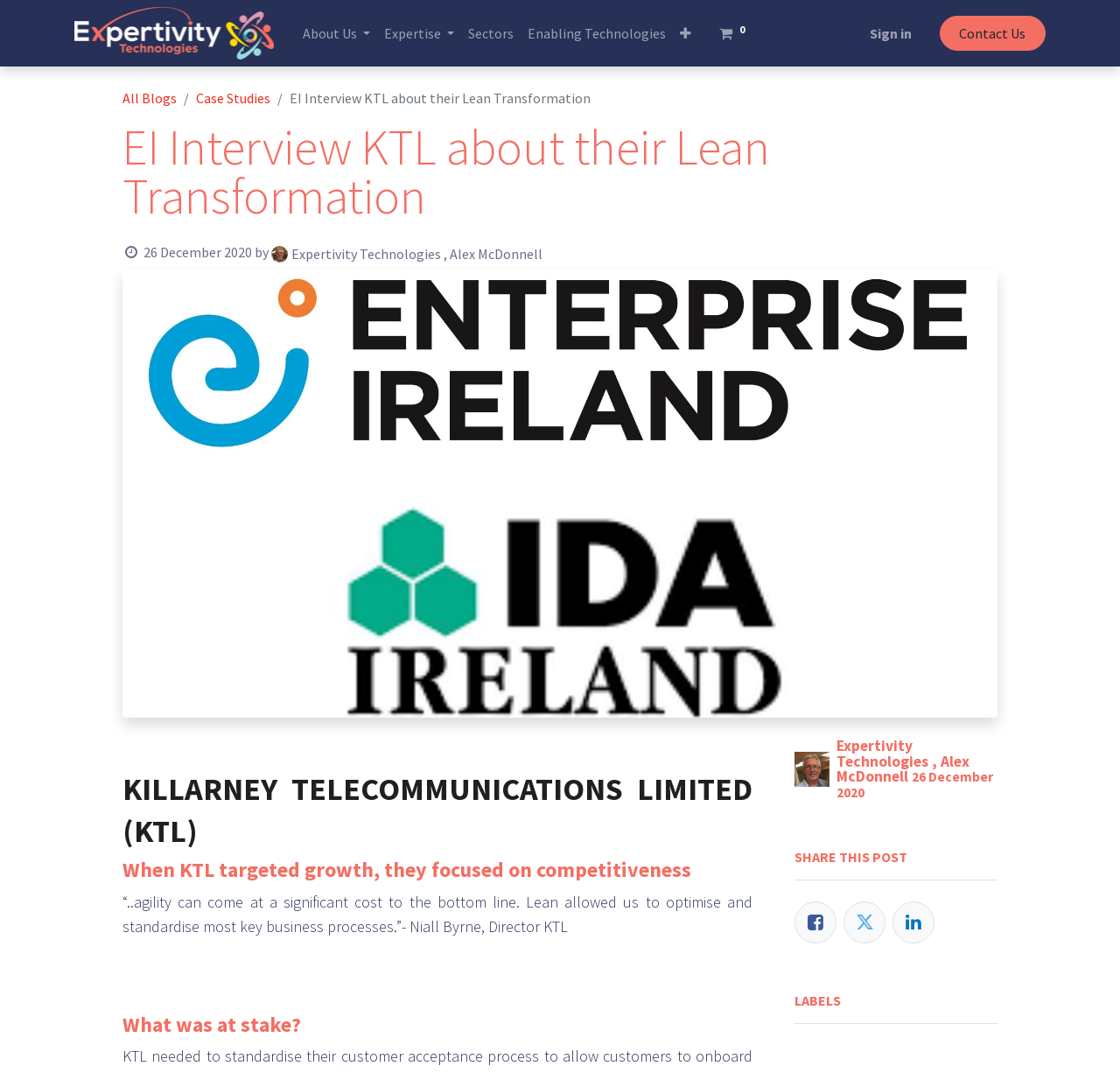Please find the bounding box coordinates of the clickable region needed to complete the following instruction: "view DEER /GOATS STALKING". The bounding box coordinates must consist of four float numbers between 0 and 1, i.e., [left, top, right, bottom].

None